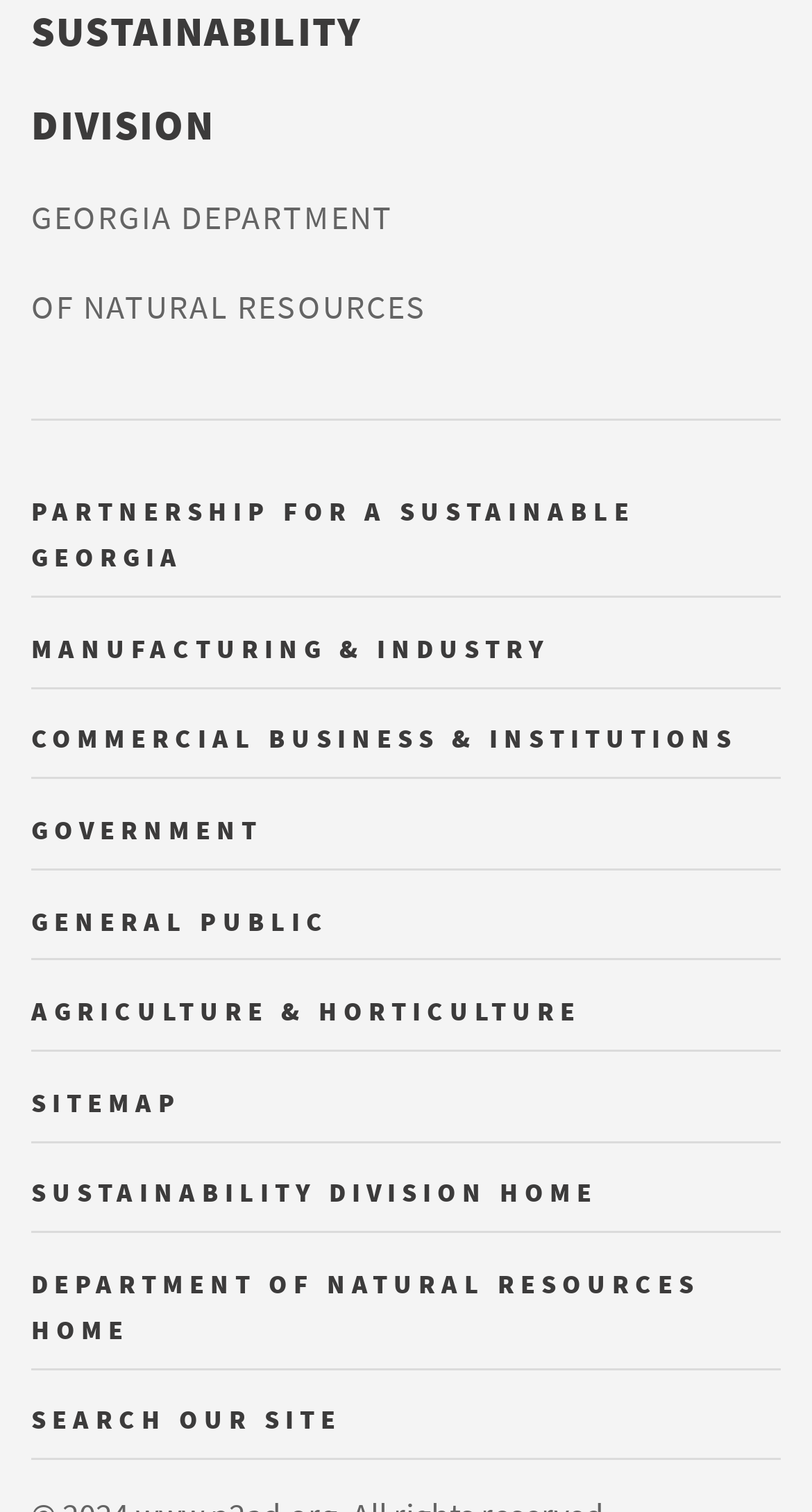Extract the bounding box coordinates of the UI element described by: "Commercial Business & Institutions". The coordinates should include four float numbers ranging from 0 to 1, e.g., [left, top, right, bottom].

[0.038, 0.477, 0.908, 0.499]